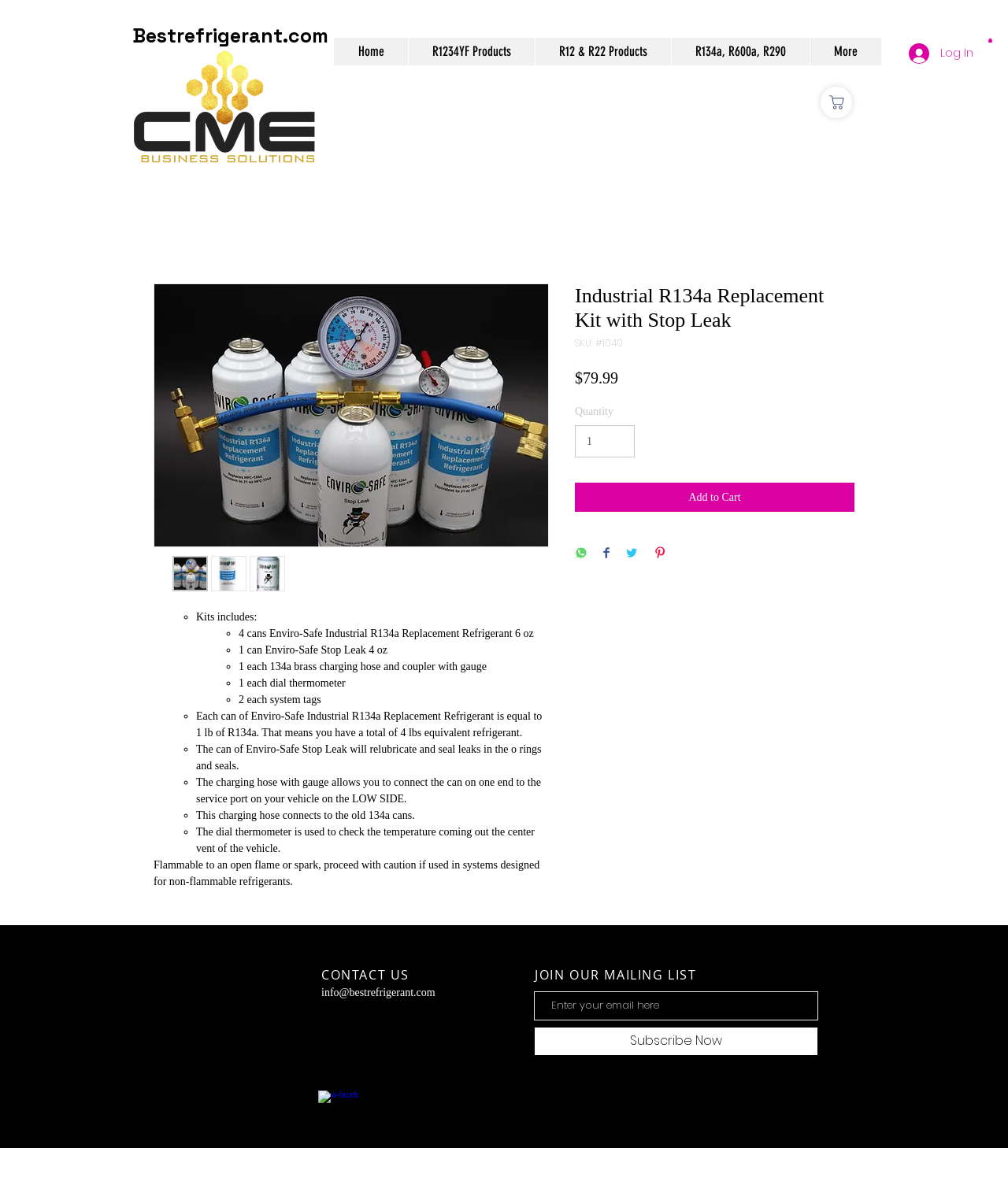Generate a detailed explanation of the webpage's features and information.

The webpage is about an Industrial R134a Replacement Kit with Stop Leak, sold by Best Refrigerant.com. At the top, there is a navigation bar with links to the website's home page, various product categories, and a "More" dropdown menu. To the right of the navigation bar, there is a "Shop" link and a "Log In" button. 

Below the navigation bar, there is a main content area that takes up most of the page. It features a large image of the product, accompanied by several smaller thumbnail images. The product's details are listed in a series of bullet points, including the contents of the kit, such as 4 cans of Enviro-Safe Industrial R134a Replacement Refrigerant, 1 can of Enviro-Safe Stop Leak, and various other accessories. 

The product's description is divided into several sections, each with a heading and a list of features or benefits. The sections include information about the product's contents, its uses, and safety precautions. 

To the right of the product description, there is a section with pricing information, including the product's SKU, price, and a "Quantity" spinner. There are also several buttons to add the product to the cart, share it on social media, or pin it on Pinterest. 

At the bottom of the page, there is a footer section with links to the website's social media profiles, a "CONTACT US" section with an email address, and a "JOIN OUR MAILING LIST" section with a text box to enter an email address and a "Subscribe Now" button.